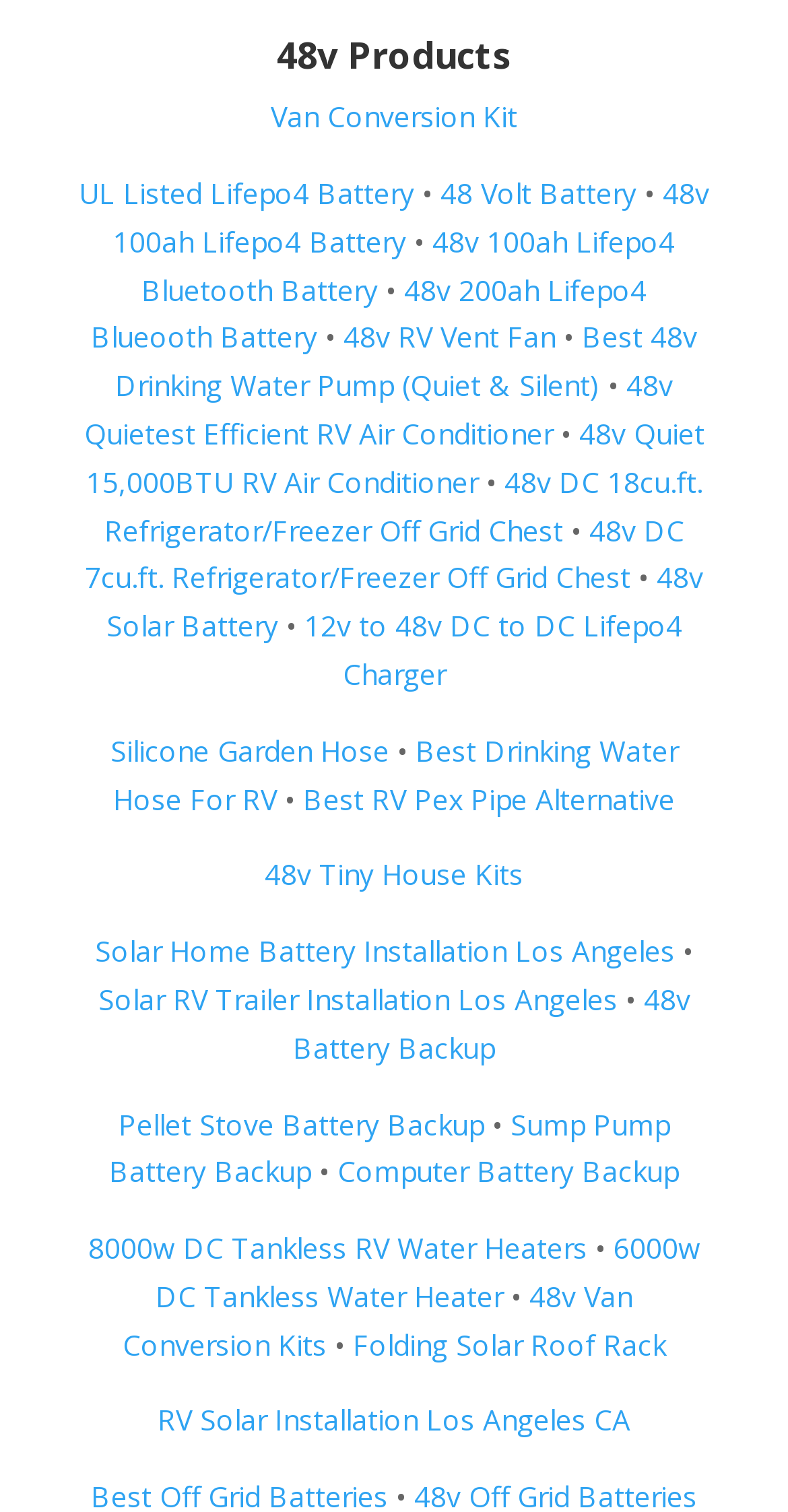Give a one-word or one-phrase response to the question:
What is the first product listed on this webpage?

Van Conversion Kit